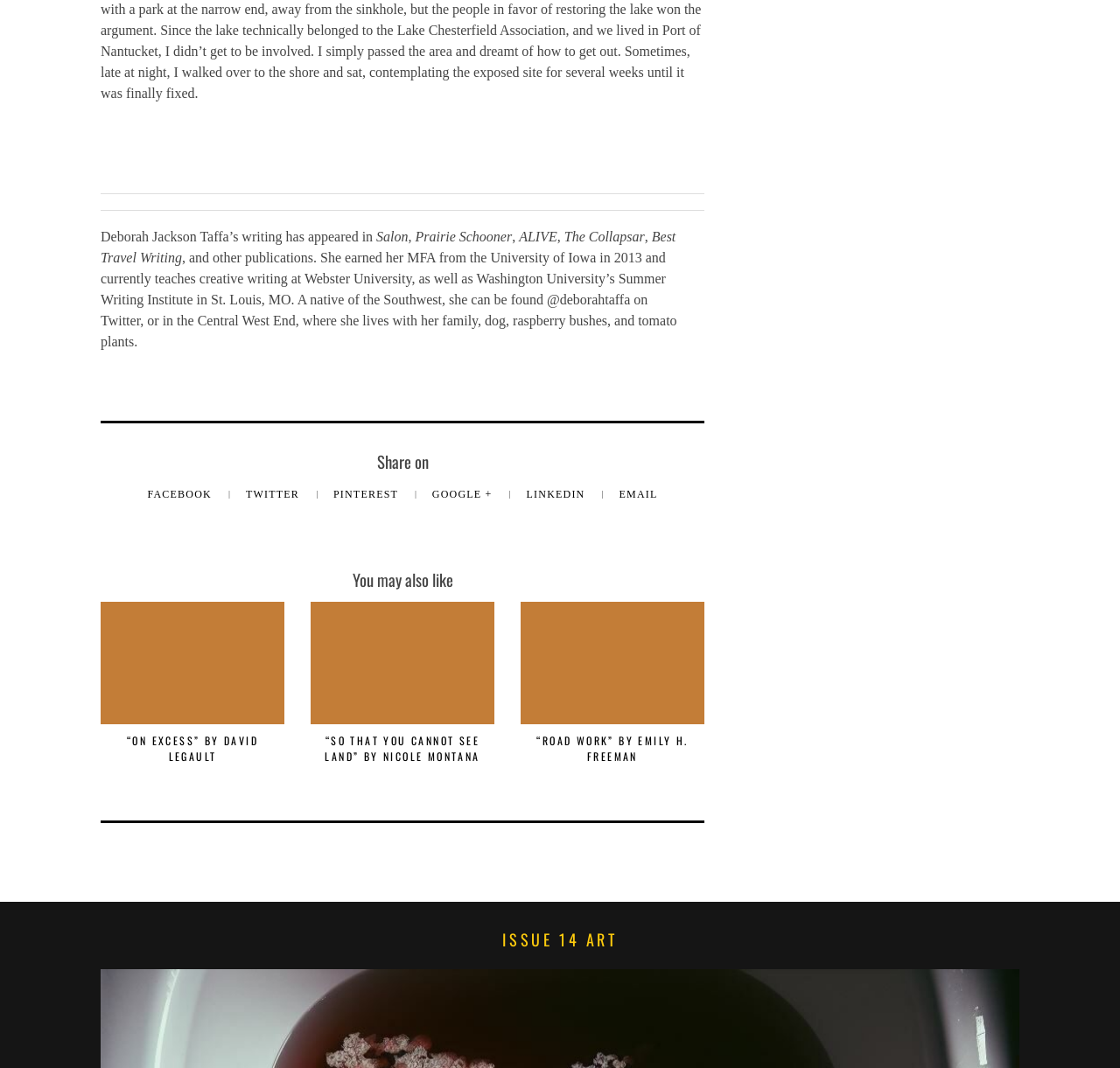Given the element description "Google +" in the screenshot, predict the bounding box coordinates of that UI element.

[0.386, 0.457, 0.443, 0.469]